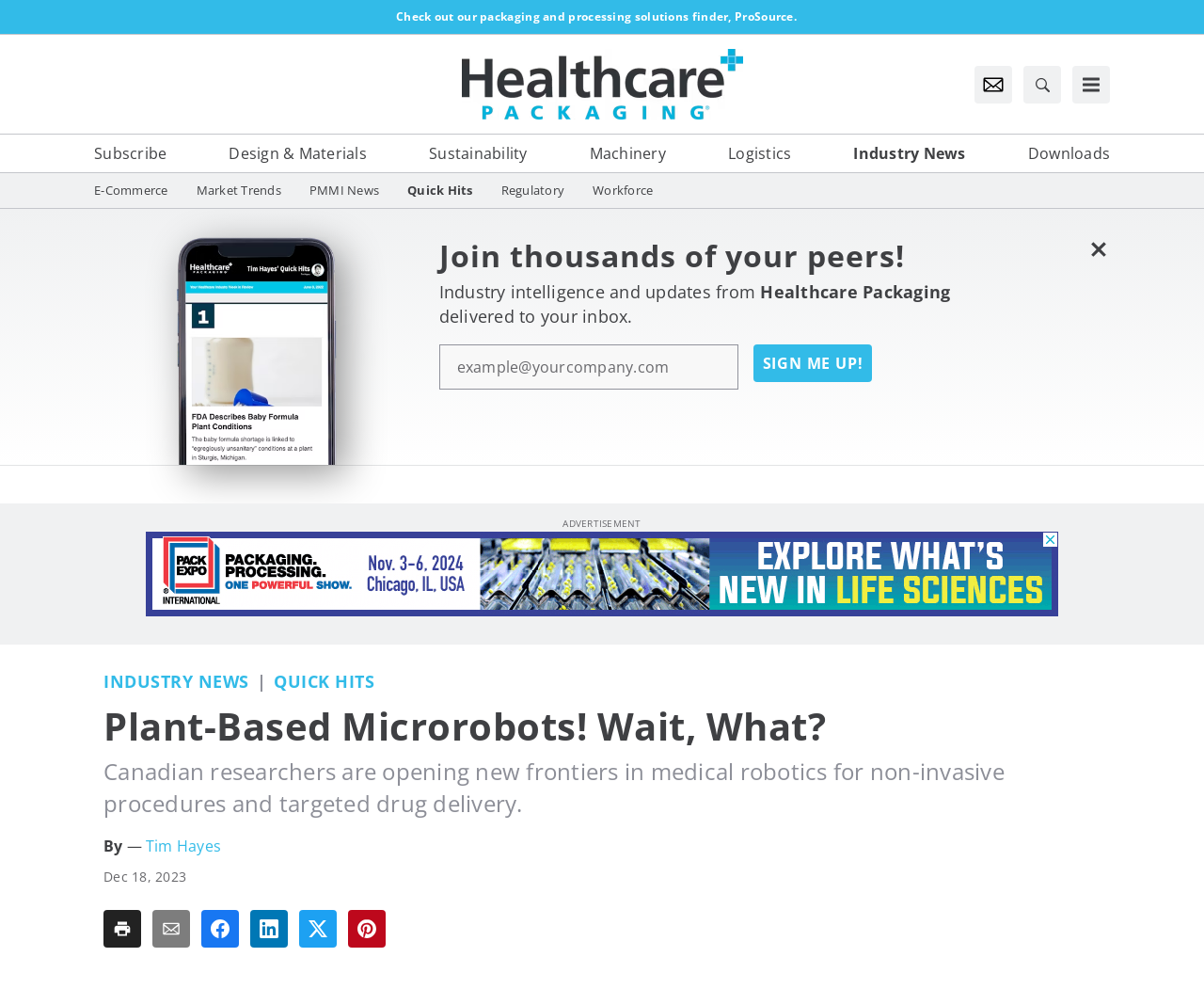Please provide the bounding box coordinates for the element that needs to be clicked to perform the following instruction: "Sign up for industry intelligence and updates". The coordinates should be given as four float numbers between 0 and 1, i.e., [left, top, right, bottom].

[0.626, 0.348, 0.725, 0.386]